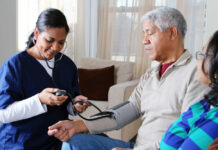Describe the image with as much detail as possible.

In a warm and inviting indoor setting, a healthcare professional is seen taking the blood pressure of an elderly man while a woman sits nearby, observing attentively. The nurse, dressed in a navy blue uniform, is focused on her task as she gently wraps a blood pressure cuff around the man’s arm. He appears calm and cooperative, dressed in a light sweater, while the woman, in a colorful striped top, watches with a supportive demeanor. This scene highlights the importance of regular health check-ups and the compassionate care provided by health professionals in a community setting. The bright natural light filtering through the window adds a sense of comfort and reassurance to the environment.